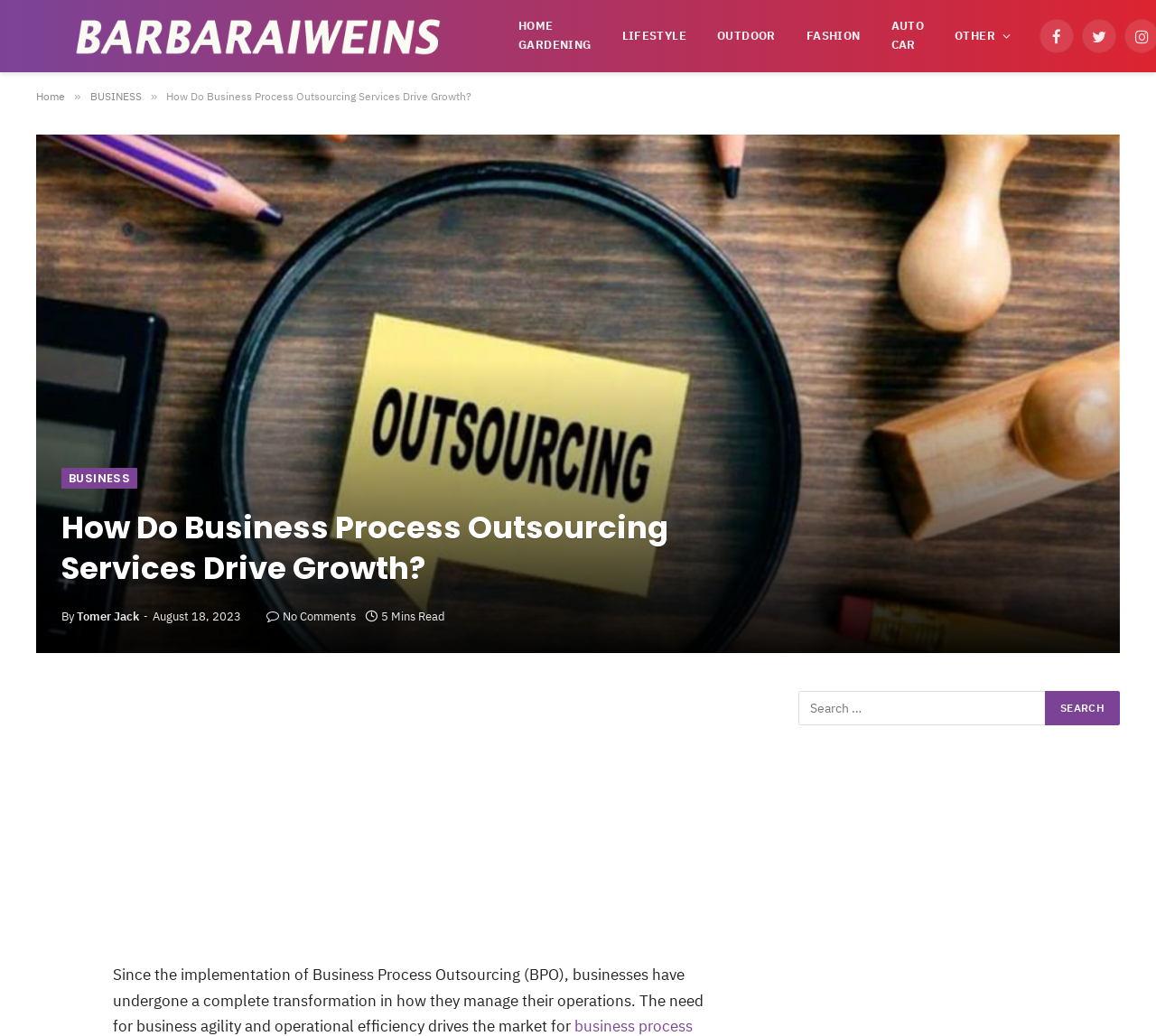Locate the bounding box coordinates of the element I should click to achieve the following instruction: "Read the article about Business Process Outsourcing Services".

[0.031, 0.13, 0.969, 0.631]